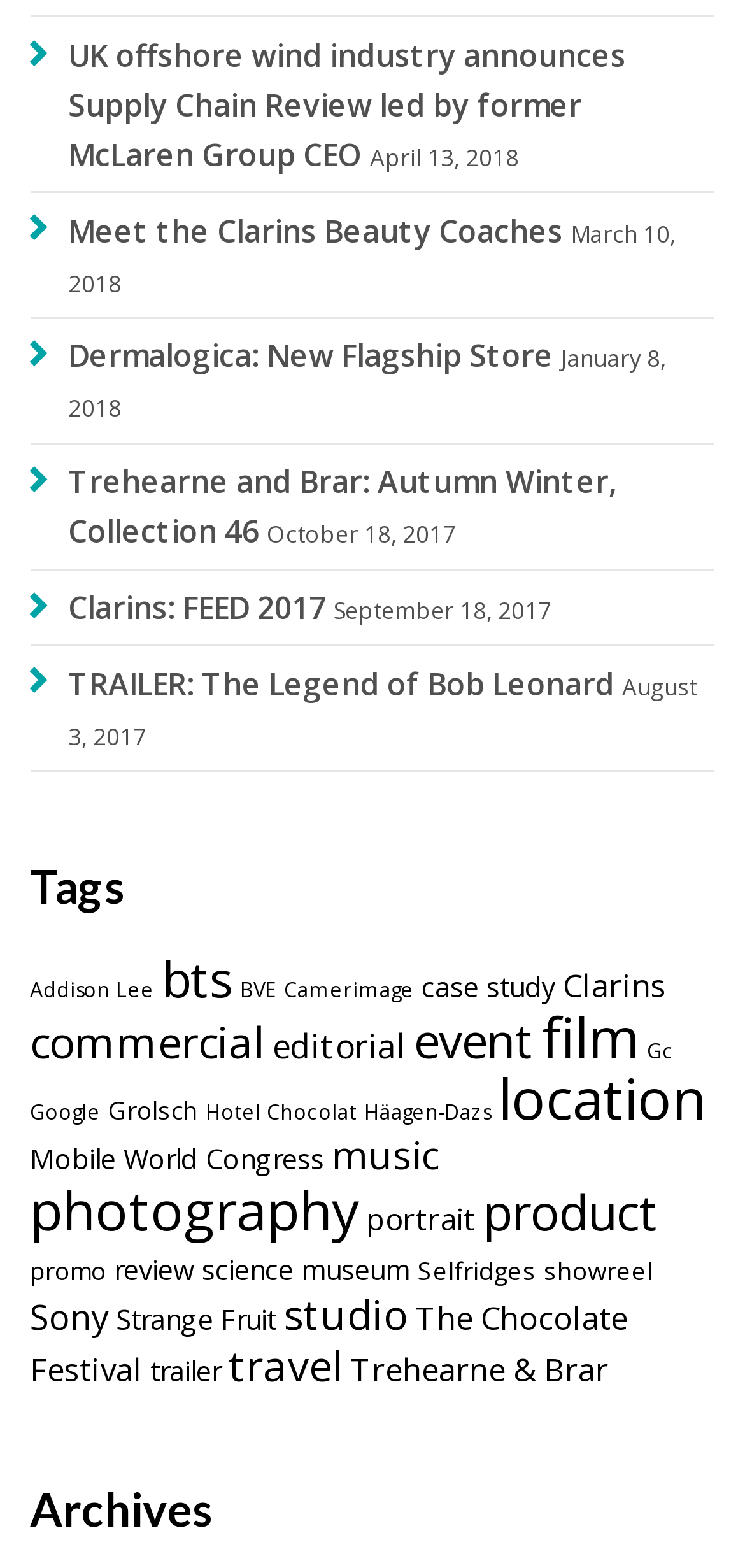Find the bounding box coordinates of the clickable area required to complete the following action: "Browse the film category".

[0.727, 0.637, 0.858, 0.686]